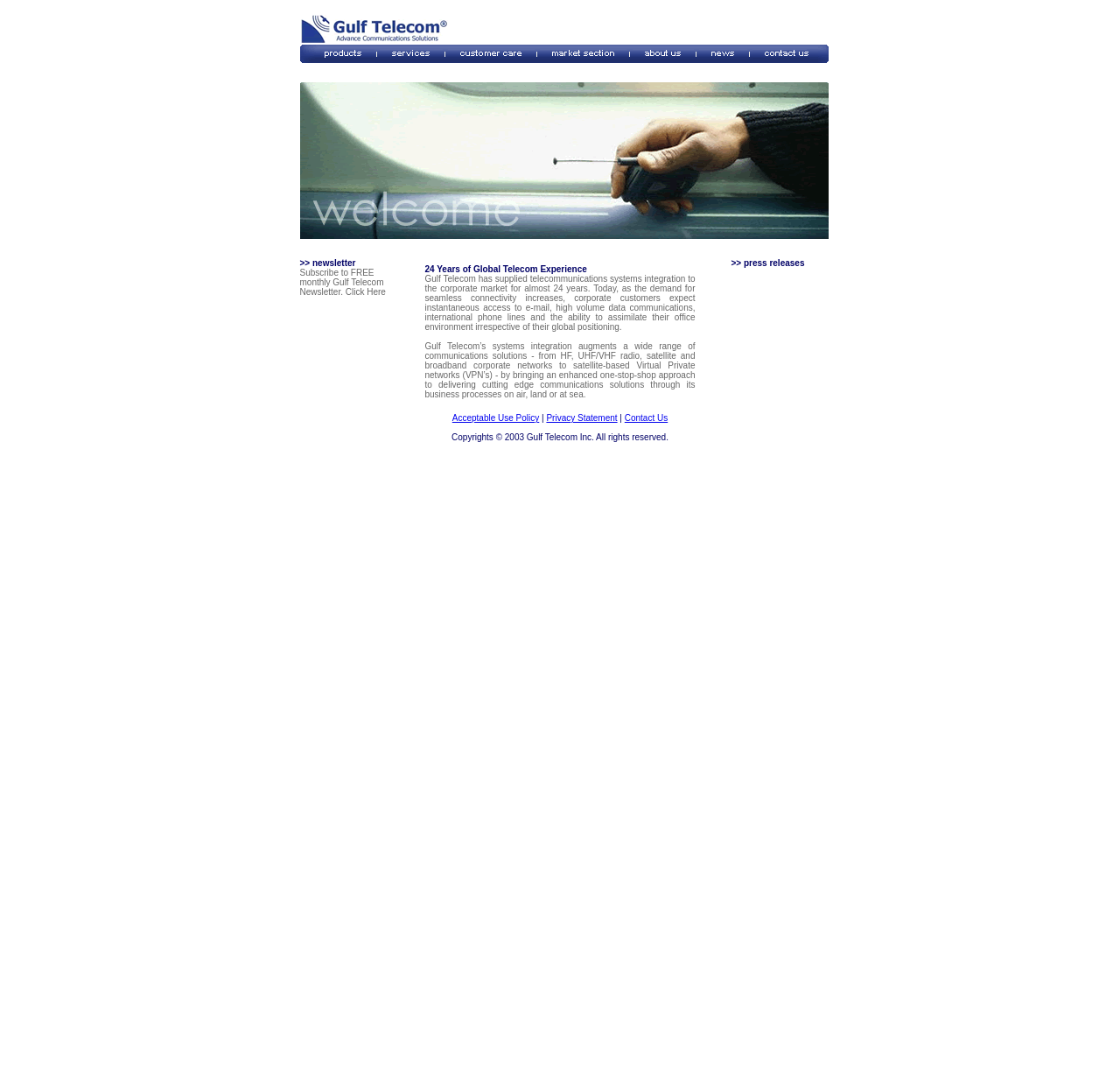What type of networks does Gulf Telecom offer?
Use the image to answer the question with a single word or phrase.

Satellite-based VPNs